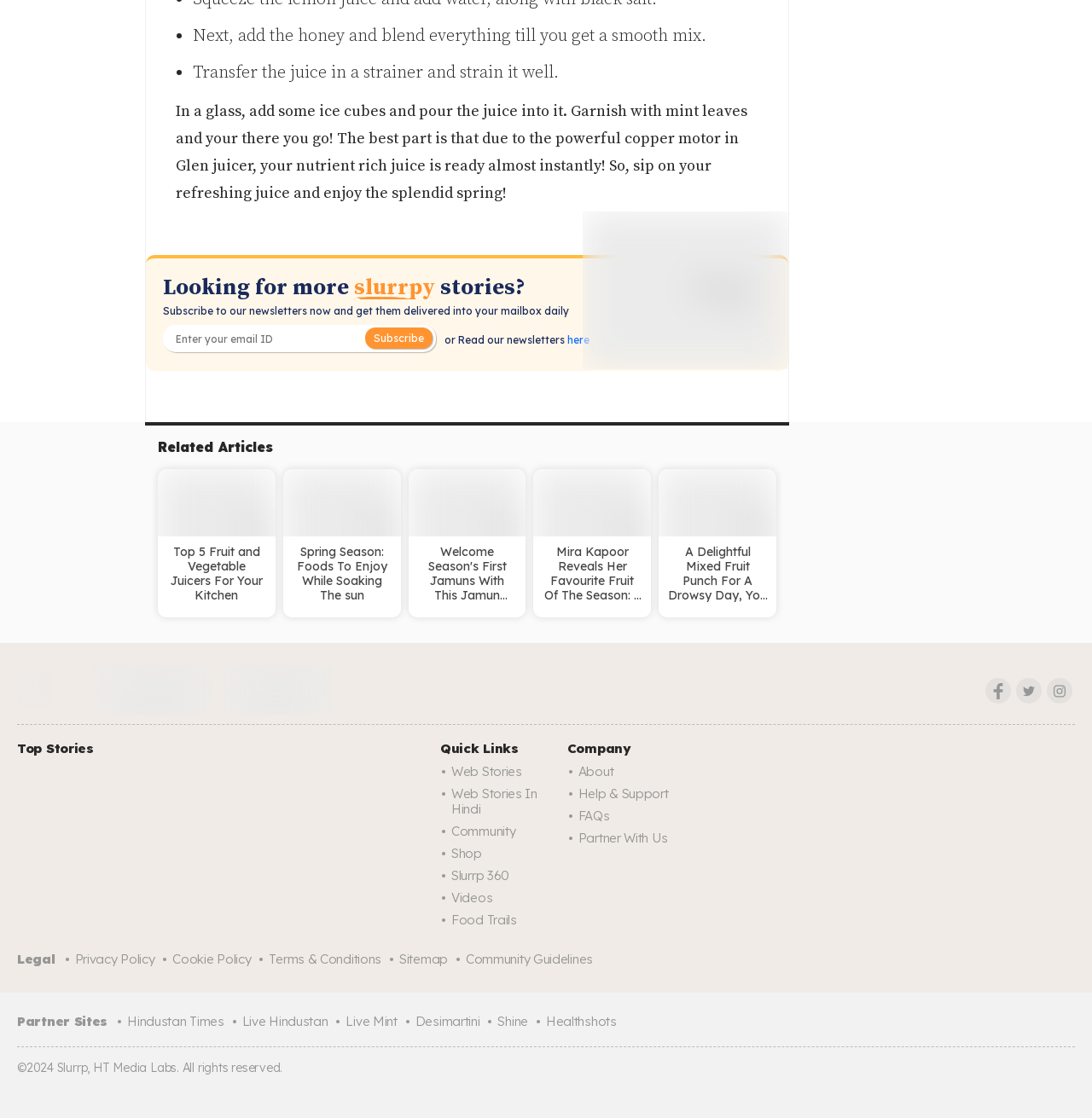What is the first step in making the juice?
Offer a detailed and exhaustive answer to the question.

The first step in making the juice is mentioned in the text 'Next, add the honey and blend everything till you get a smooth mix.' which is located at the top of the webpage.